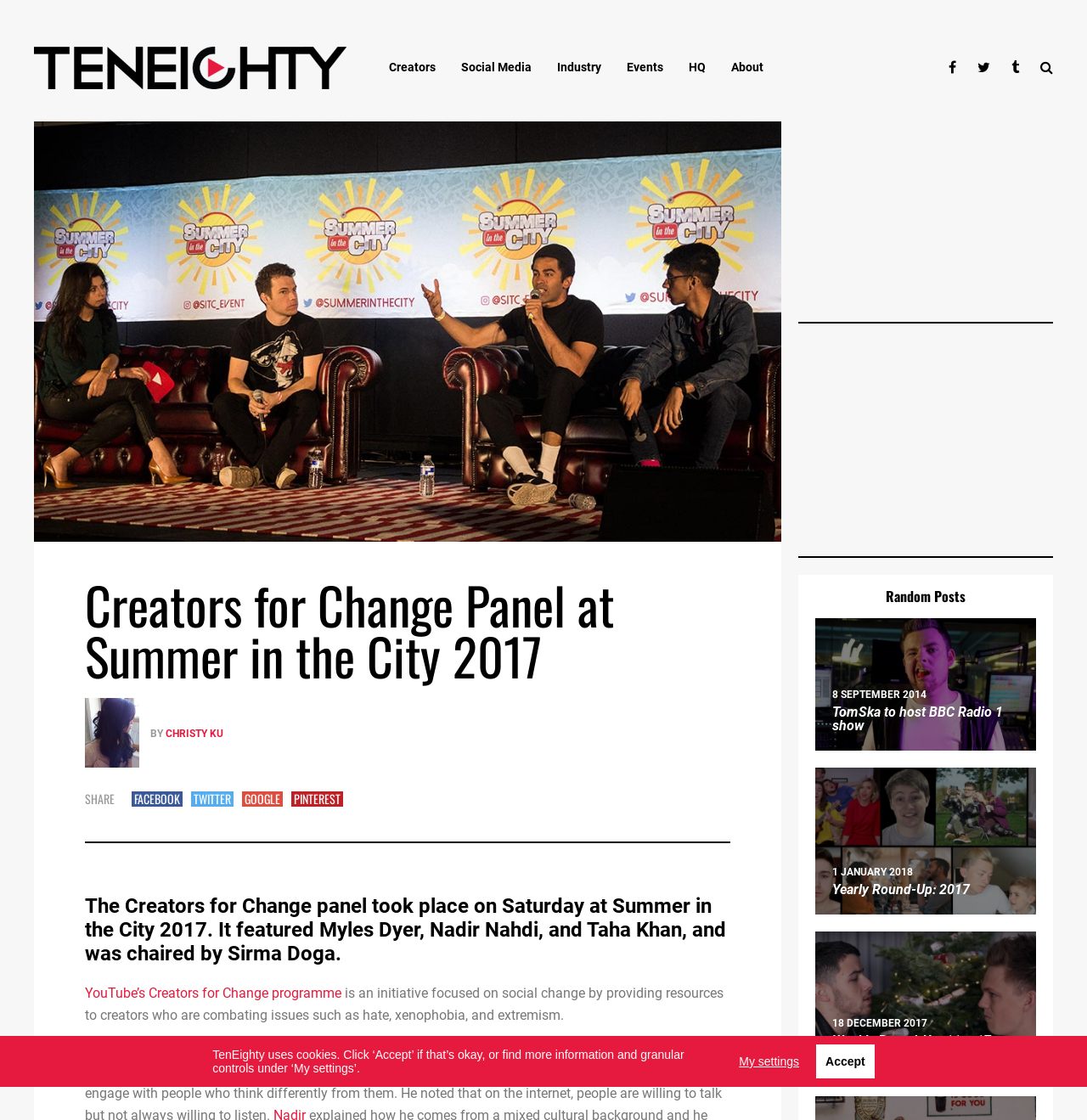Indicate the bounding box coordinates of the clickable region to achieve the following instruction: "Visit the 'Sports 3540' category."

None